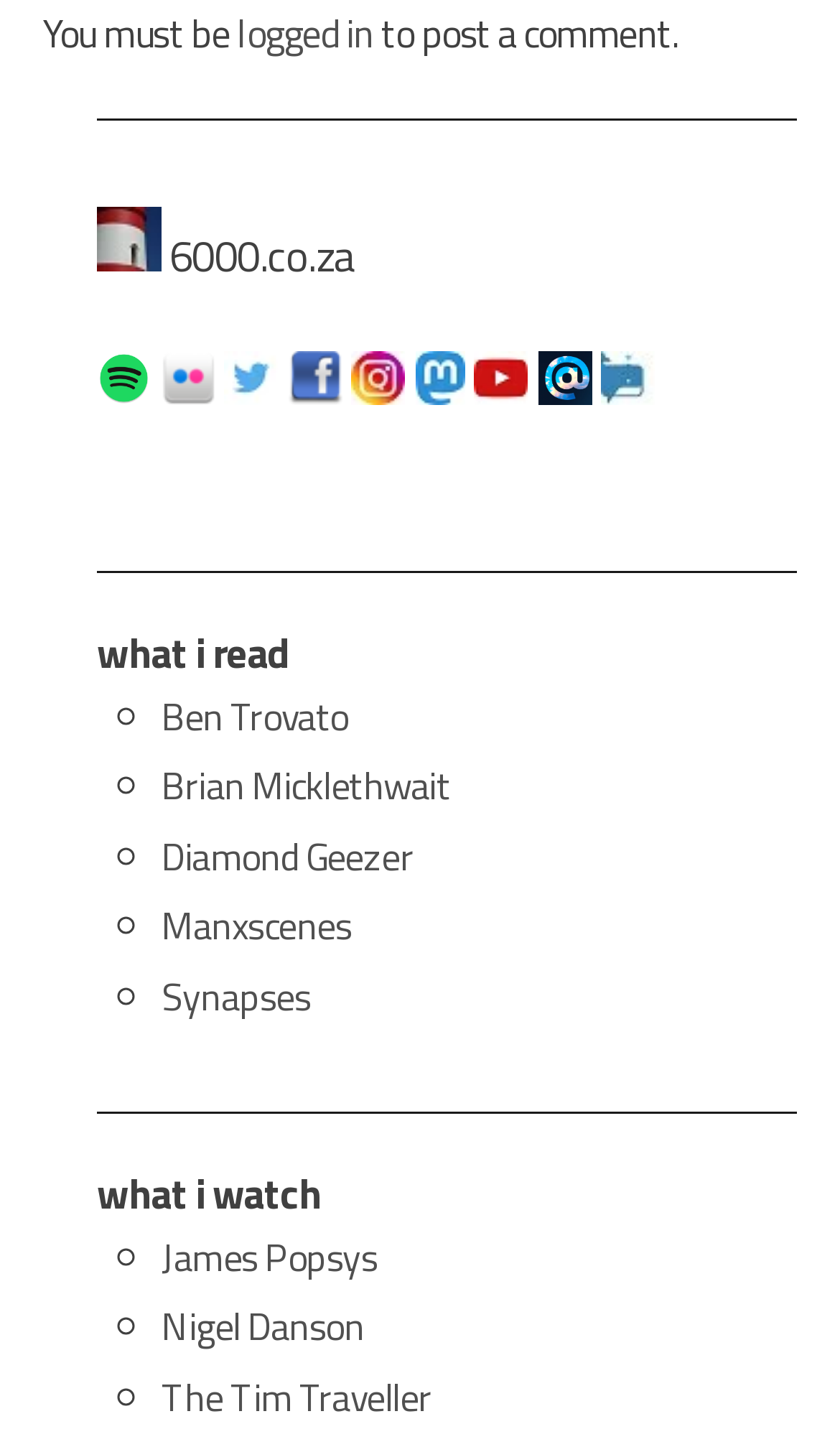Using the elements shown in the image, answer the question comprehensively: What is the name of the last link under 'what i watch'?

The webpage has a heading 'what i watch' followed by a list of links, and the last link in this list is 'The Tim Traveller'.